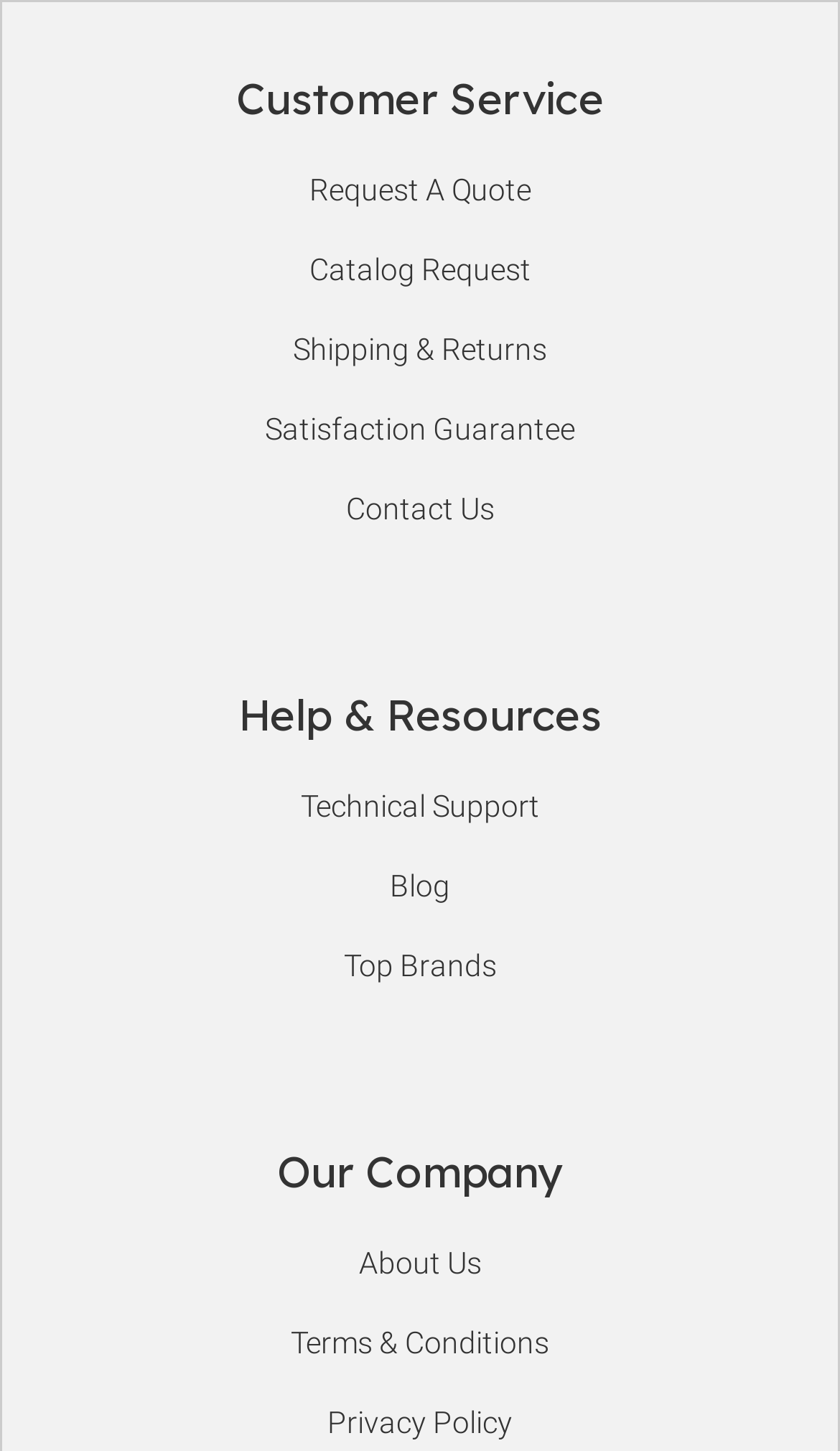How many links are under 'Help & Resources'?
Refer to the screenshot and respond with a concise word or phrase.

3